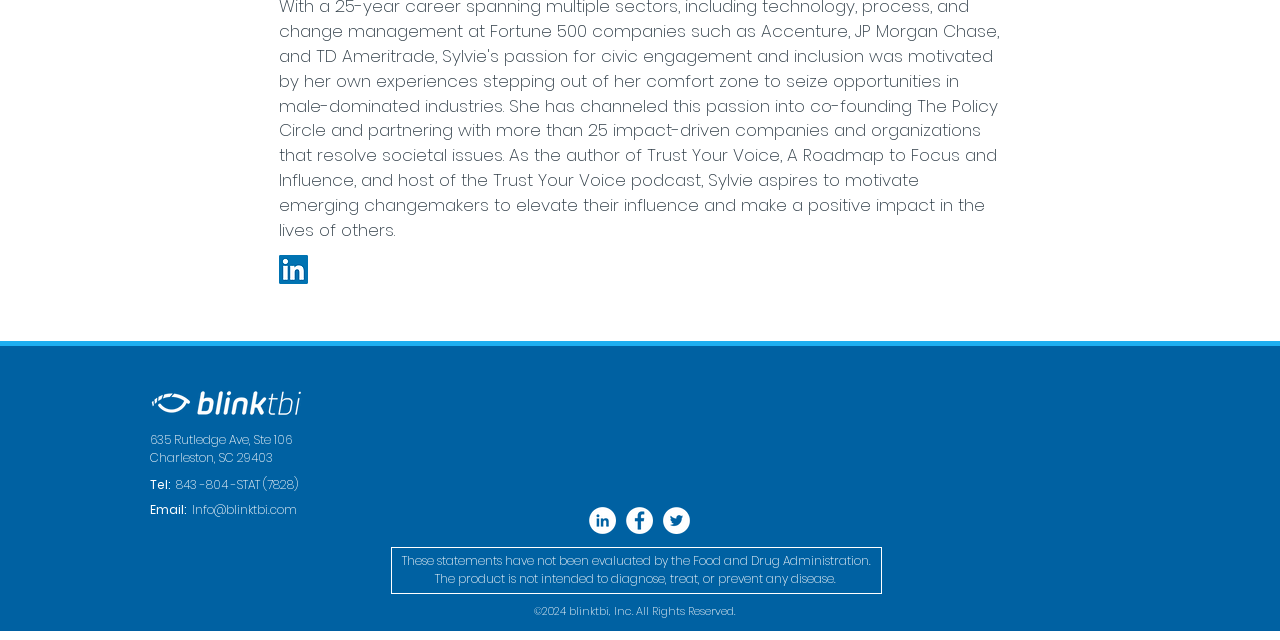Highlight the bounding box of the UI element that corresponds to this description: "Tel: 843 -804 -STAT (7828)".

[0.117, 0.744, 0.235, 0.771]